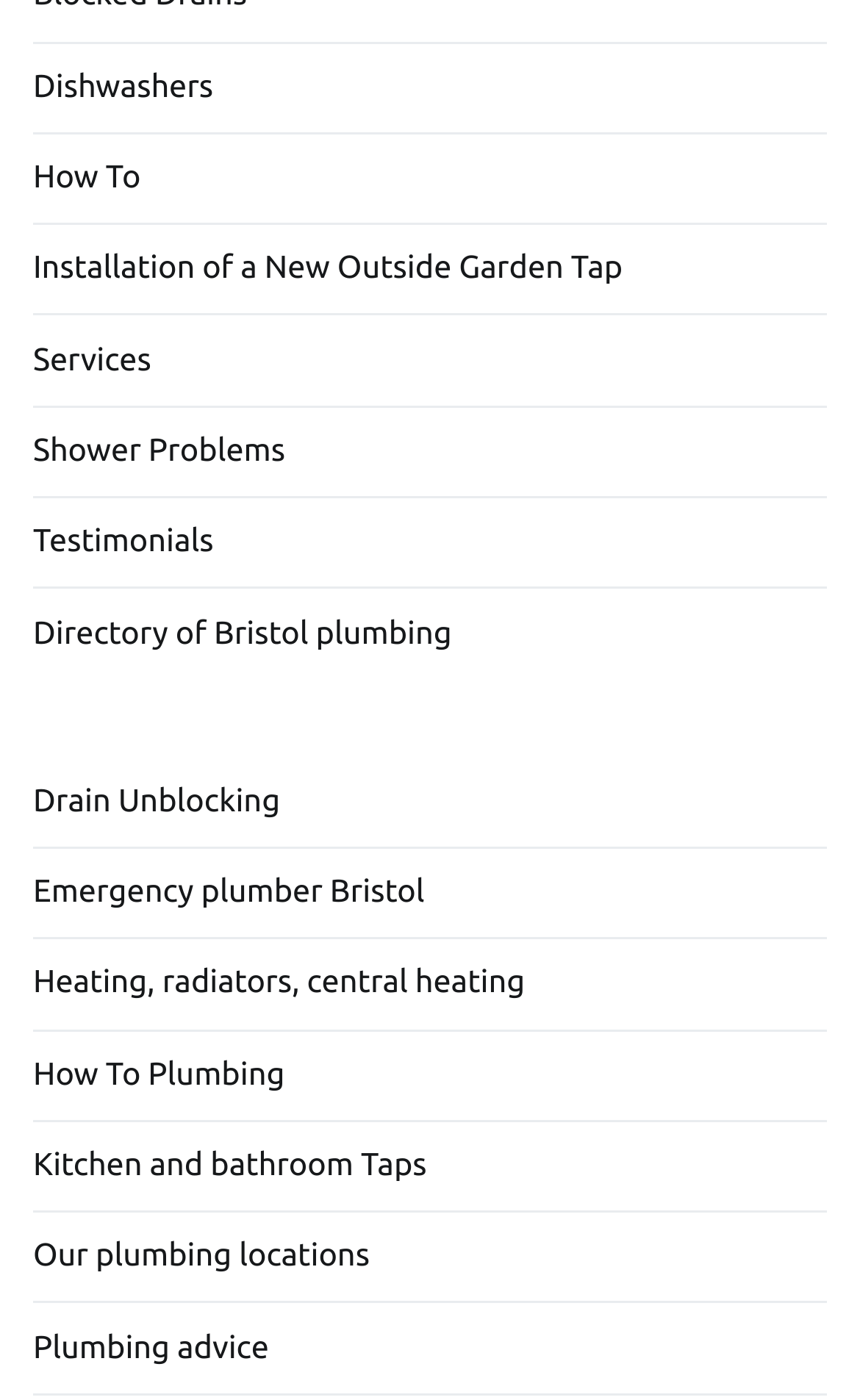Identify the bounding box coordinates for the element you need to click to achieve the following task: "Read Testimonials". The coordinates must be four float values ranging from 0 to 1, formatted as [left, top, right, bottom].

[0.038, 0.356, 0.962, 0.419]